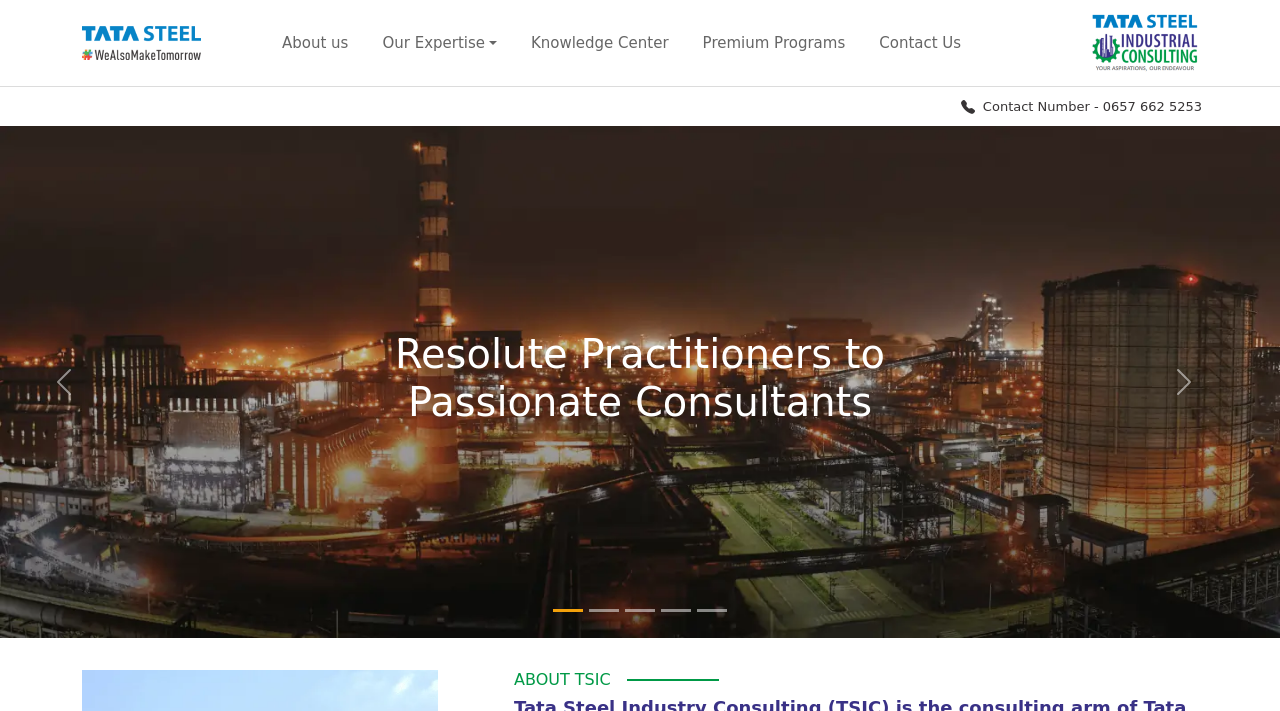Use one word or a short phrase to answer the question provided: 
What is the main image on the page?

Tata Steel Industrial Consultants